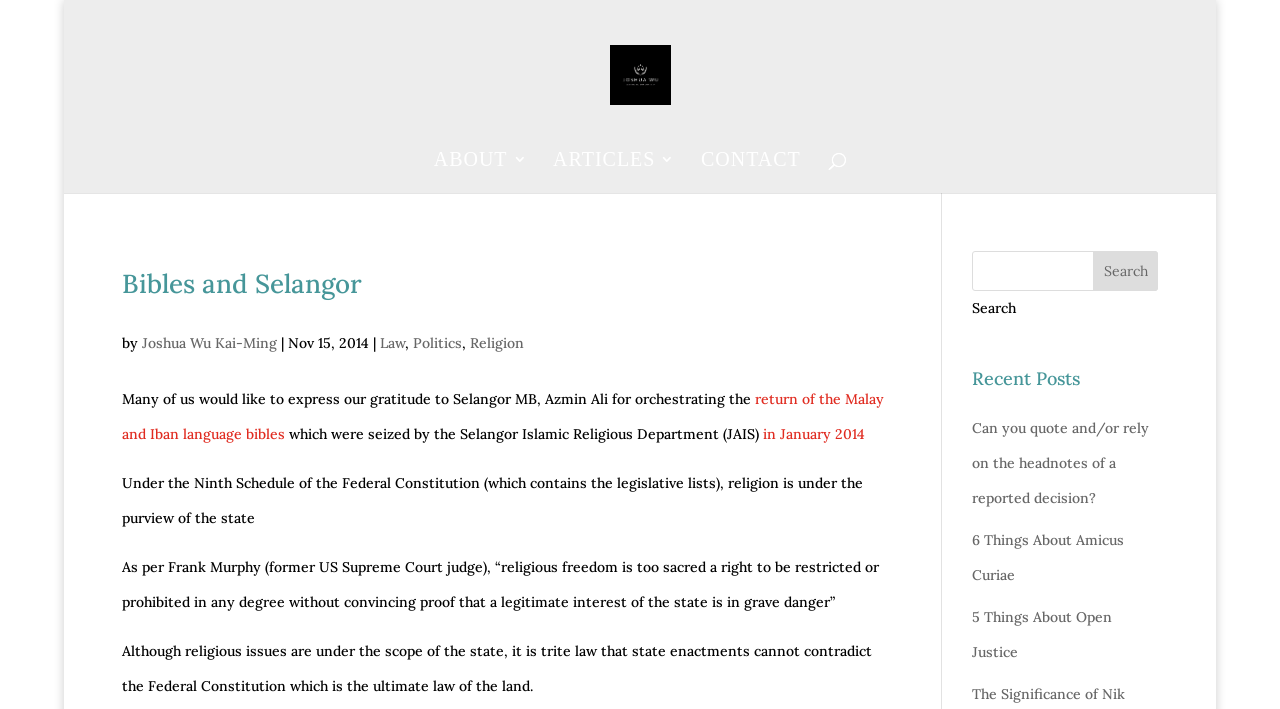Please reply to the following question with a single word or a short phrase:
What is the name of the author?

Joshua Wu Kai-Ming